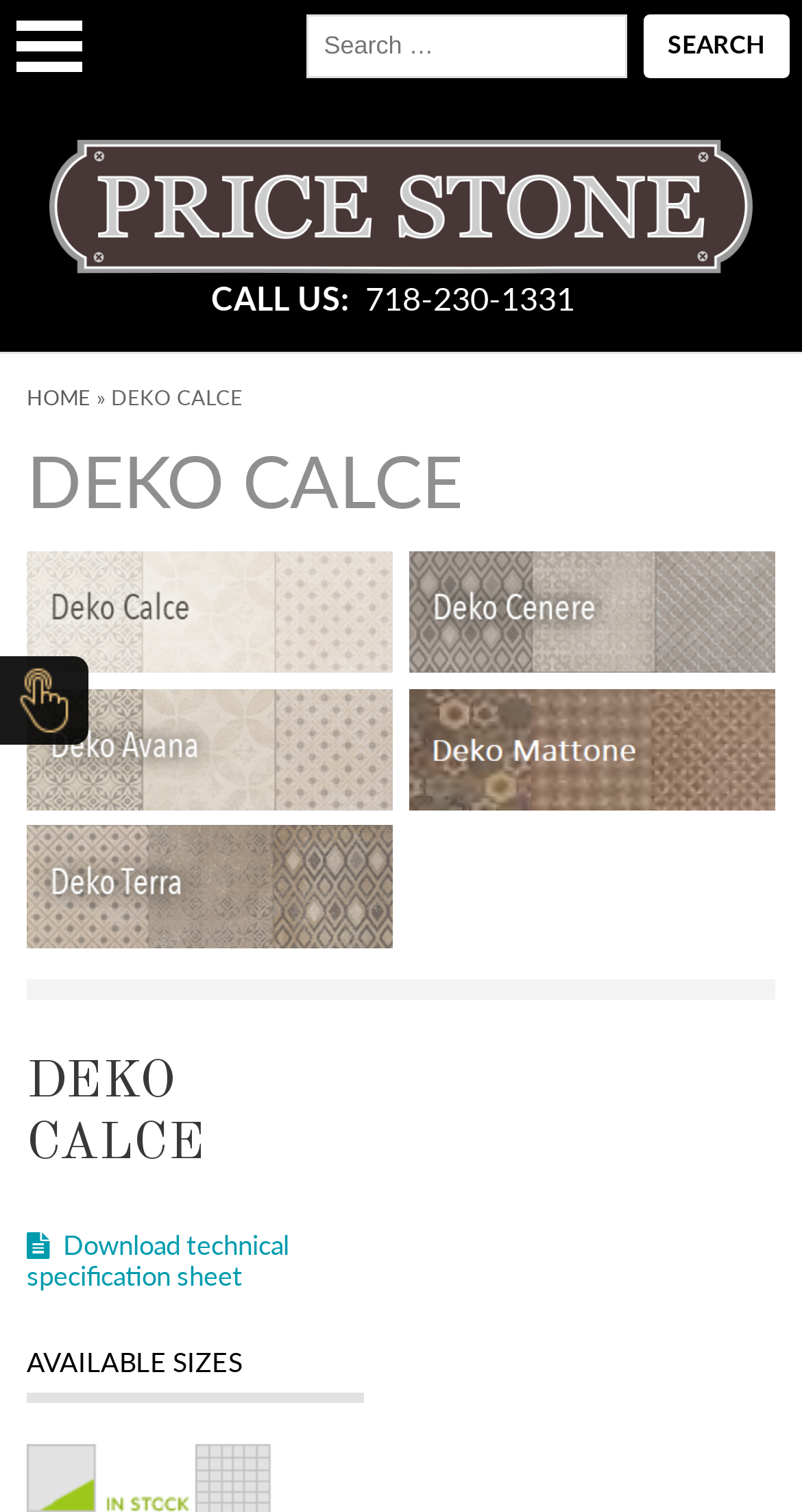Extract the bounding box coordinates for the described element: "National". The coordinates should be represented as four float numbers between 0 and 1: [left, top, right, bottom].

None